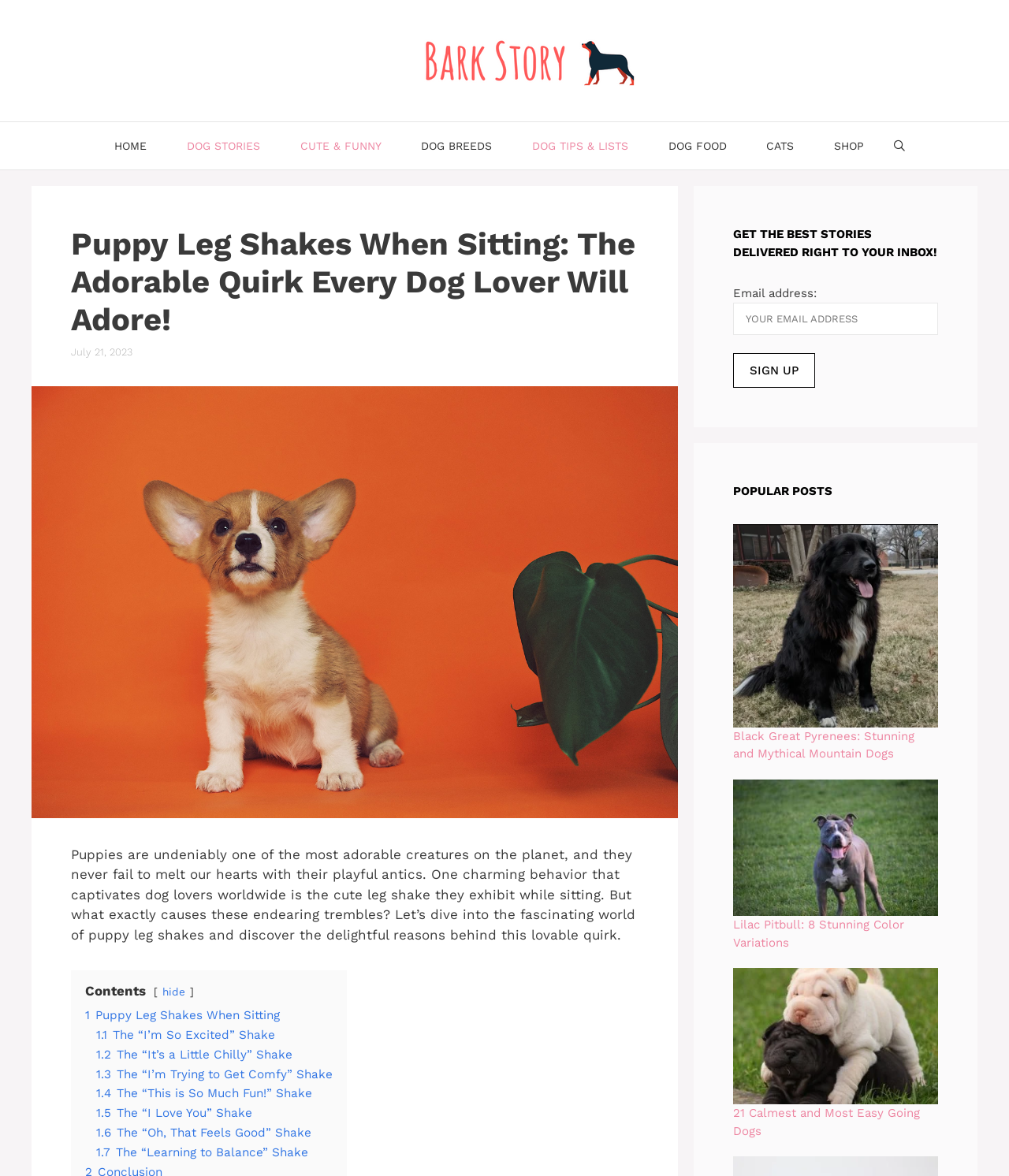Identify the main title of the webpage and generate its text content.

Puppy Leg Shakes When Sitting: The Adorable Quirk Every Dog Lover Will Adore!